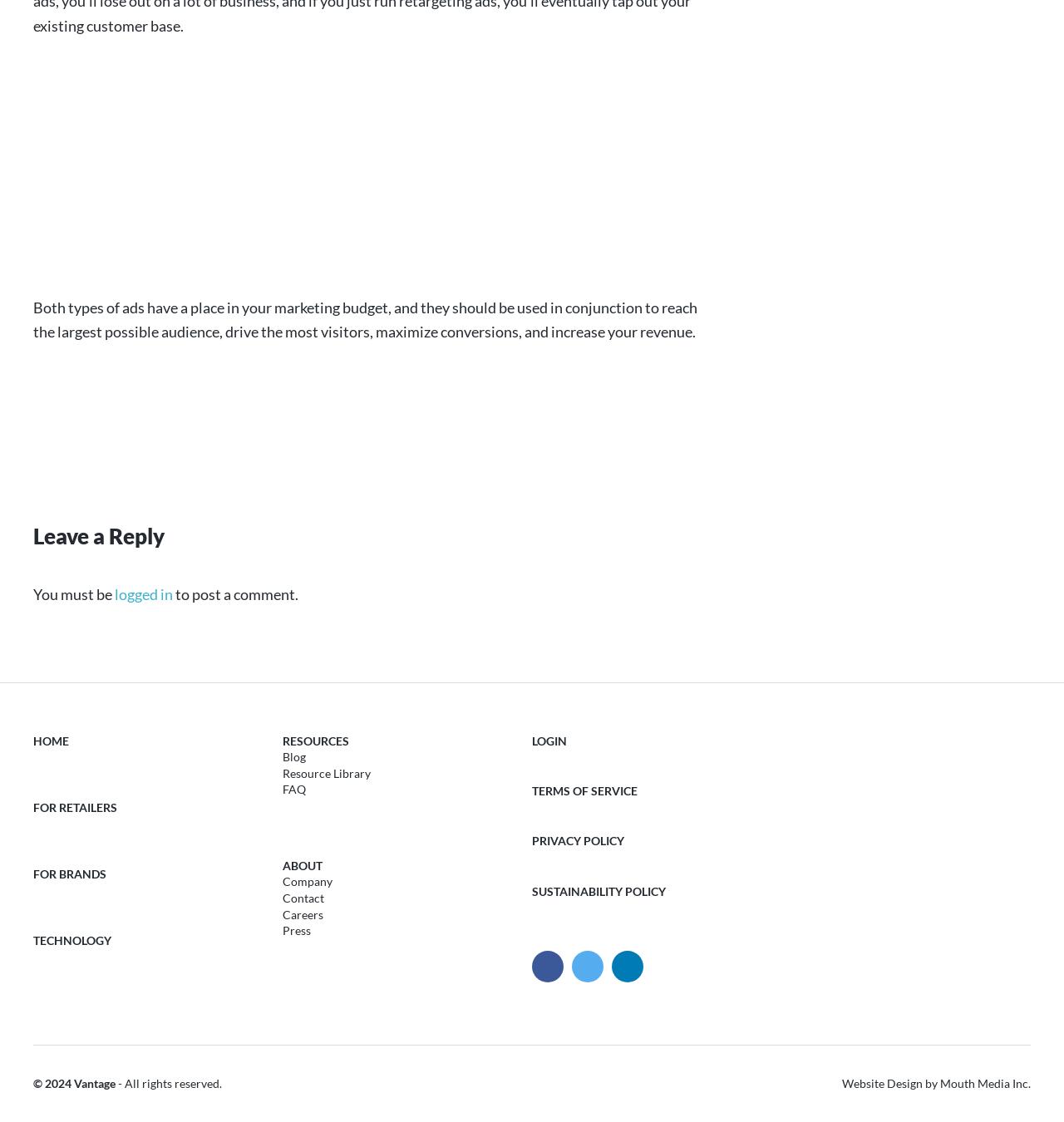Please provide a brief answer to the question using only one word or phrase: 
Who designed the website?

Mouth Media Inc.